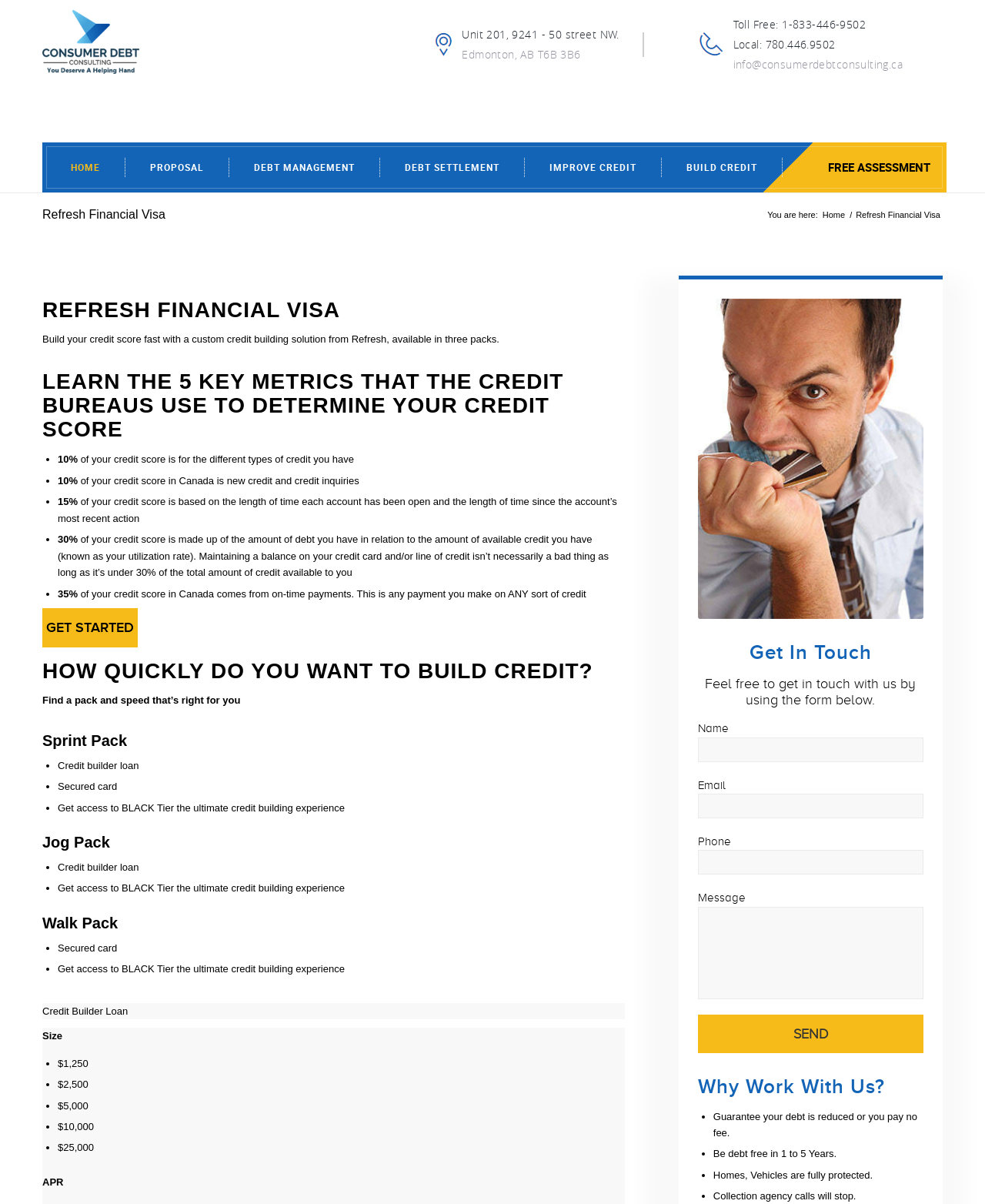What is the ultimate credit building experience offered?
Based on the screenshot, provide a one-word or short-phrase response.

BLACK Tier